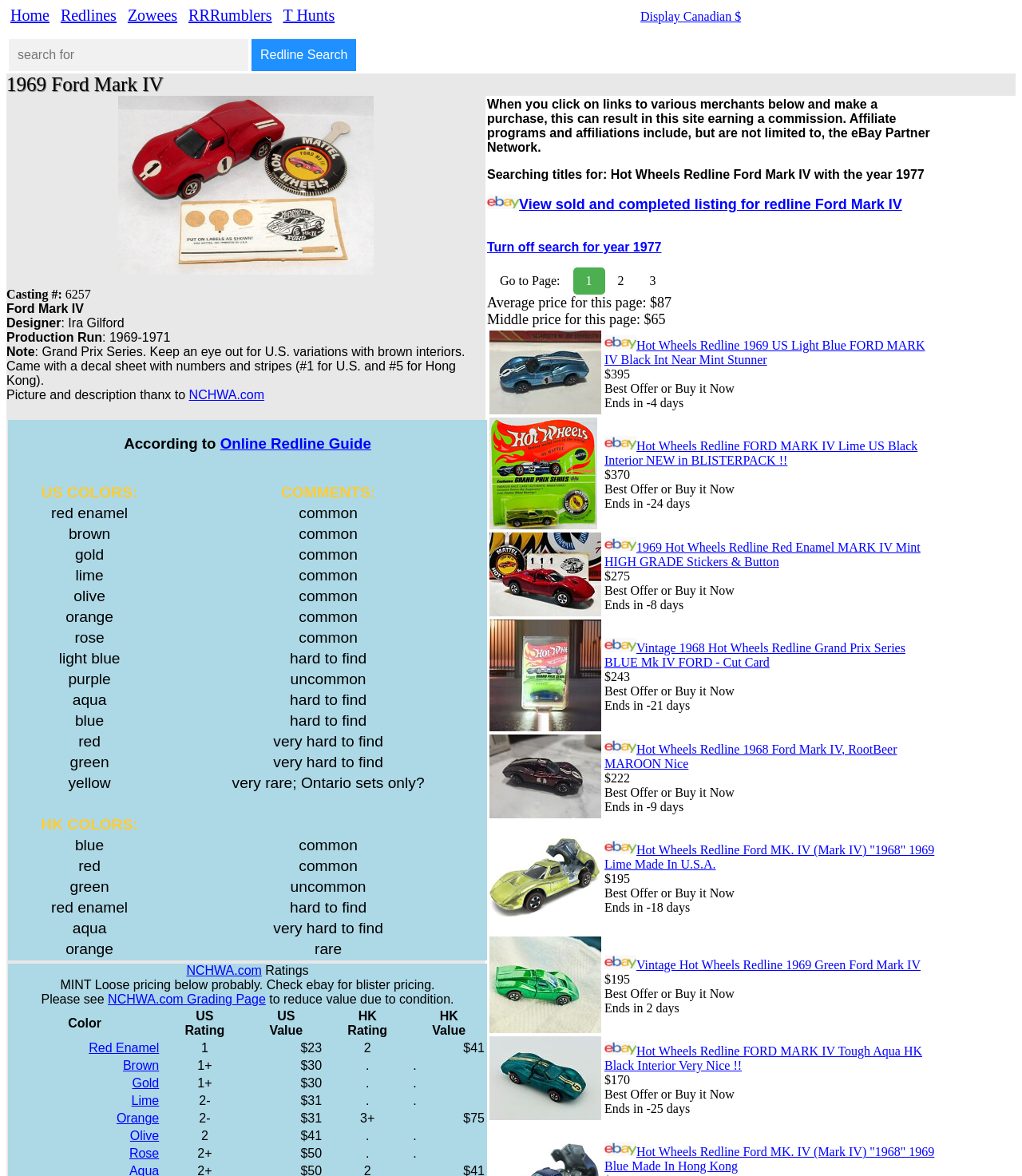What is the note about the Grand Prix Series?
Answer the question with a single word or phrase by looking at the picture.

Keep an eye out for U.S. variations with brown interiors.